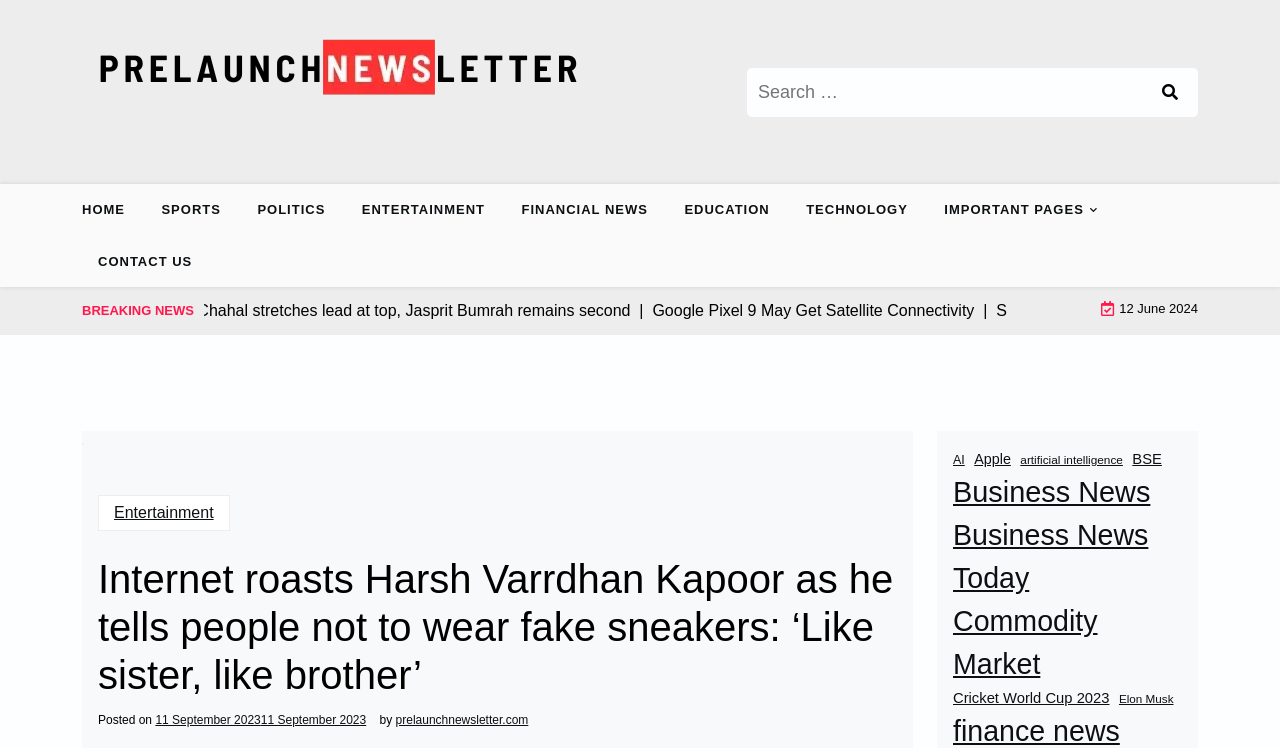Find the bounding box coordinates of the UI element according to this description: "Rock River Info".

None